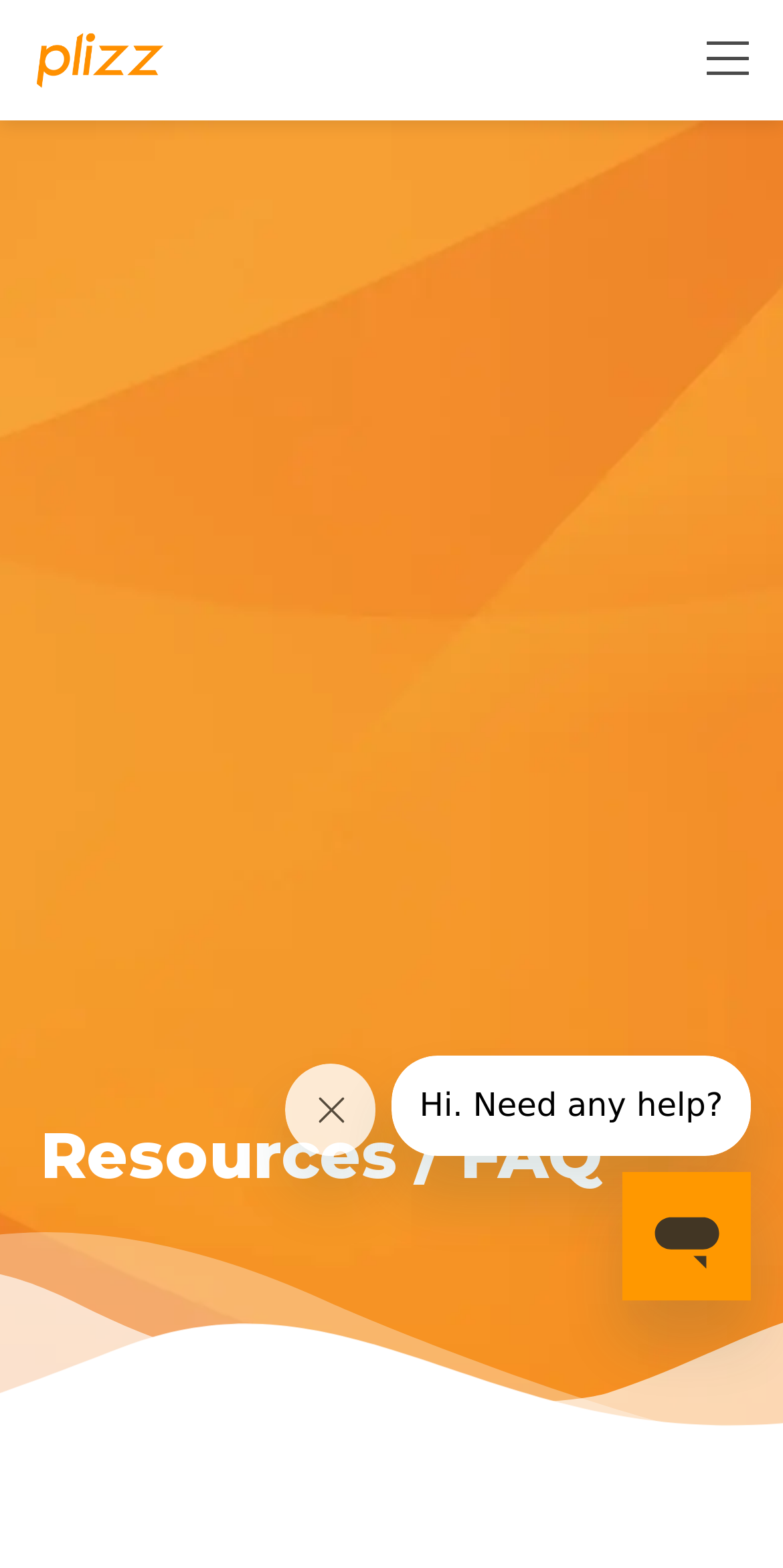Respond to the question below with a concise word or phrase:
How many iframes are on the webpage?

4